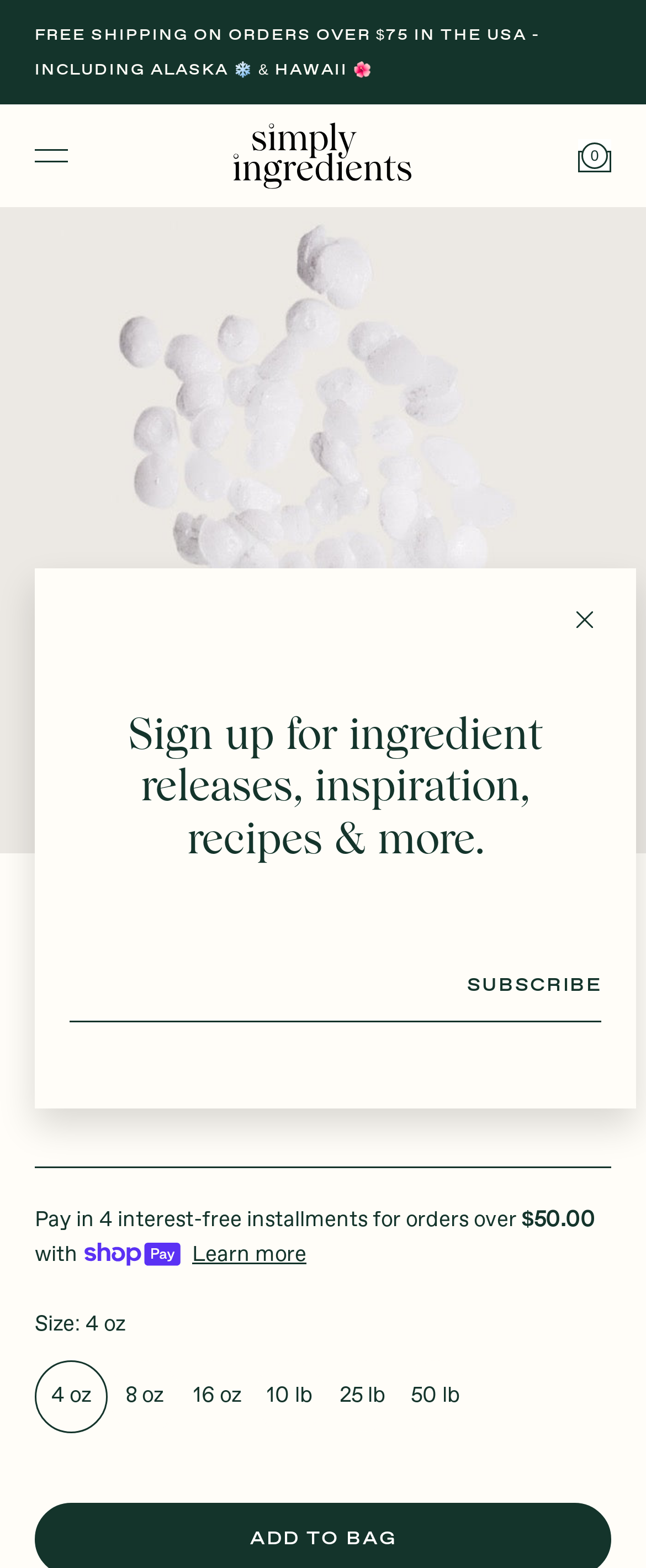Show the bounding box coordinates of the region that should be clicked to follow the instruction: "Click the 'SUBSCRIBE' button."

[0.683, 0.606, 0.931, 0.651]